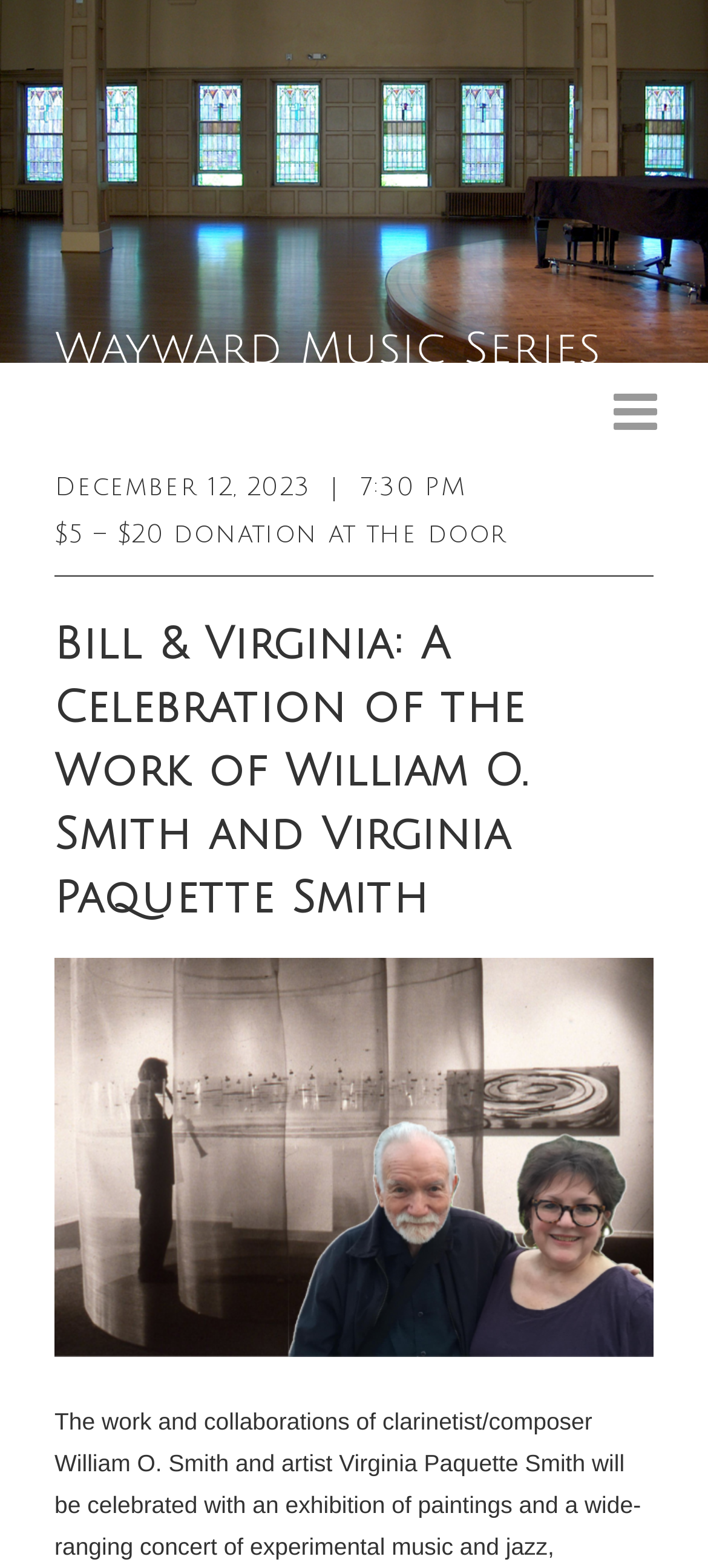Determine the bounding box coordinates of the section to be clicked to follow the instruction: "Sign in and display your card". The coordinates should be given as four float numbers between 0 and 1, formatted as [left, top, right, bottom].

None